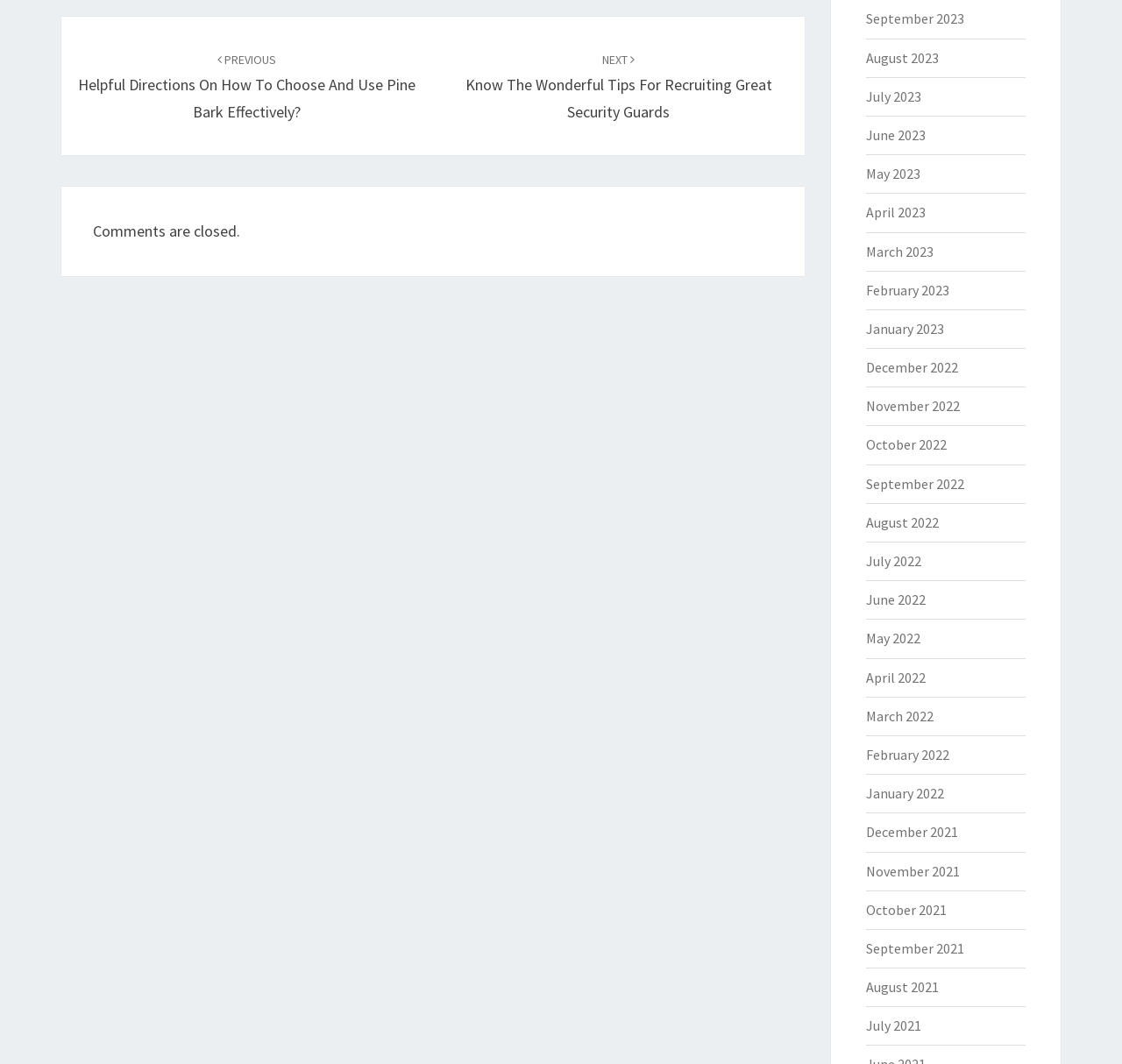By analyzing the image, answer the following question with a detailed response: Are comments allowed on this article?

I found the text 'Comments are closed.' which suggests that comments are not allowed on this article.